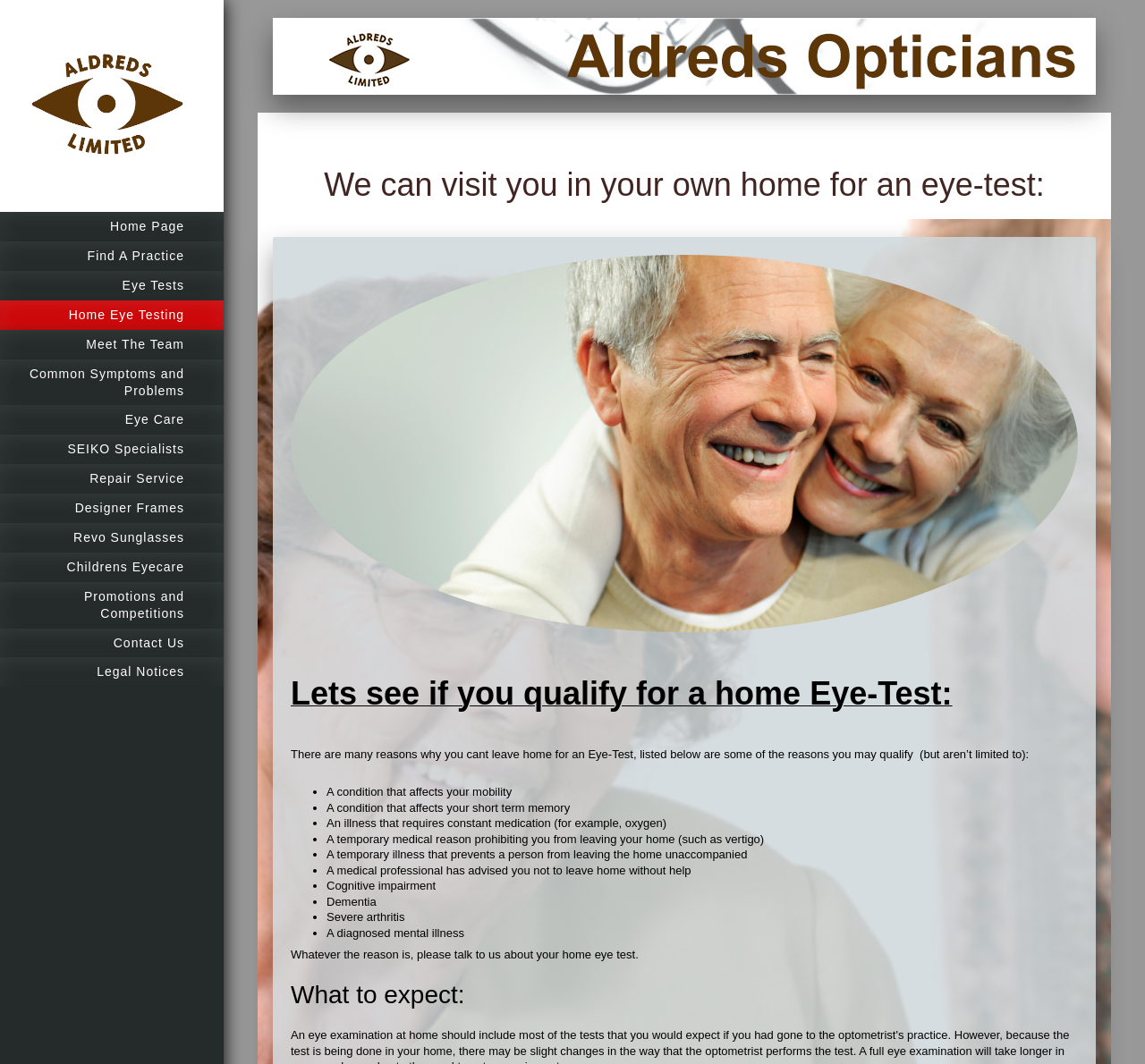Extract the bounding box coordinates for the described element: "Home Eye Testing". The coordinates should be represented as four float numbers between 0 and 1: [left, top, right, bottom].

[0.0, 0.282, 0.195, 0.31]